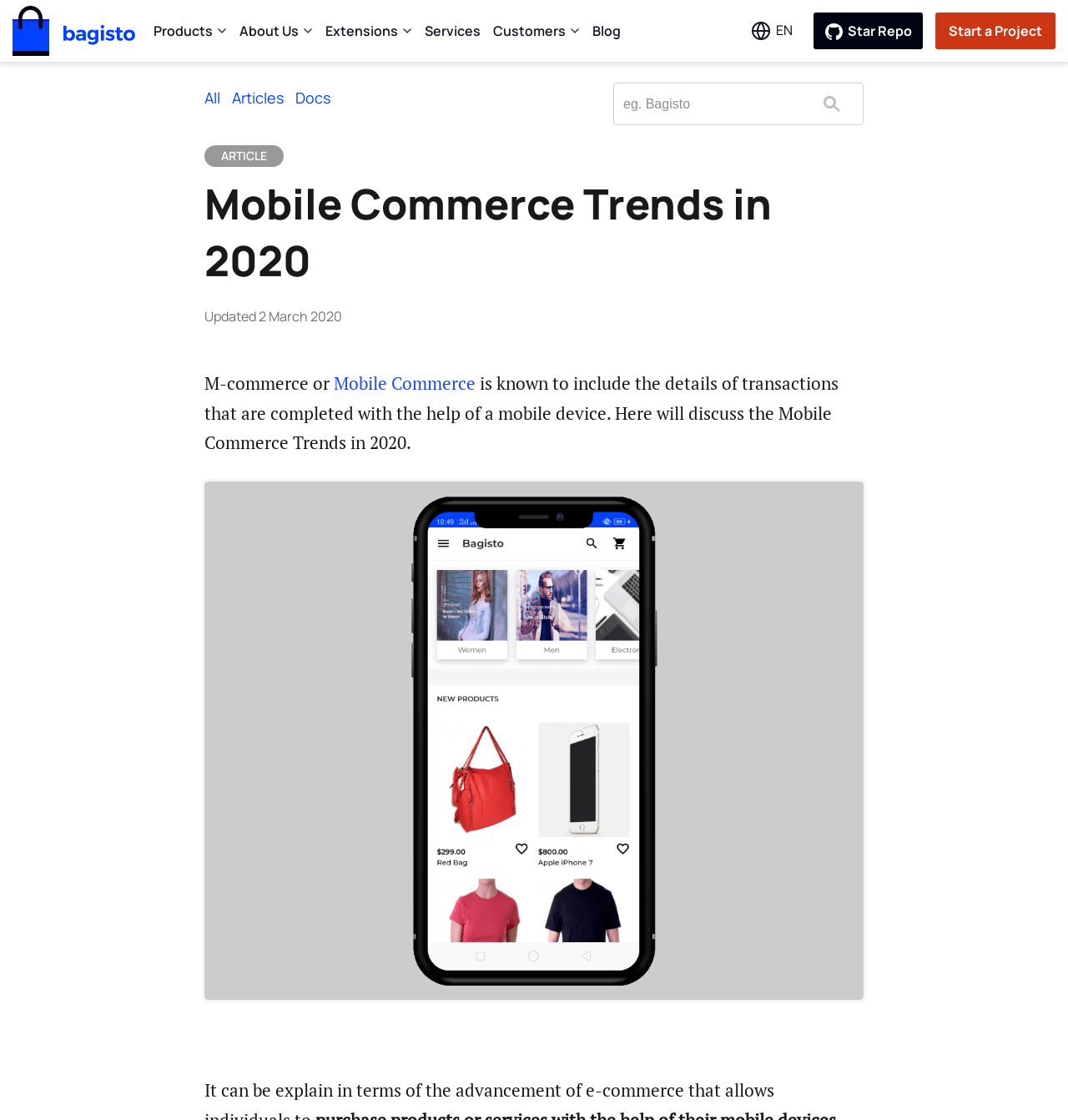Give a one-word or short phrase answer to this question: 
What is the first menu item?

Products